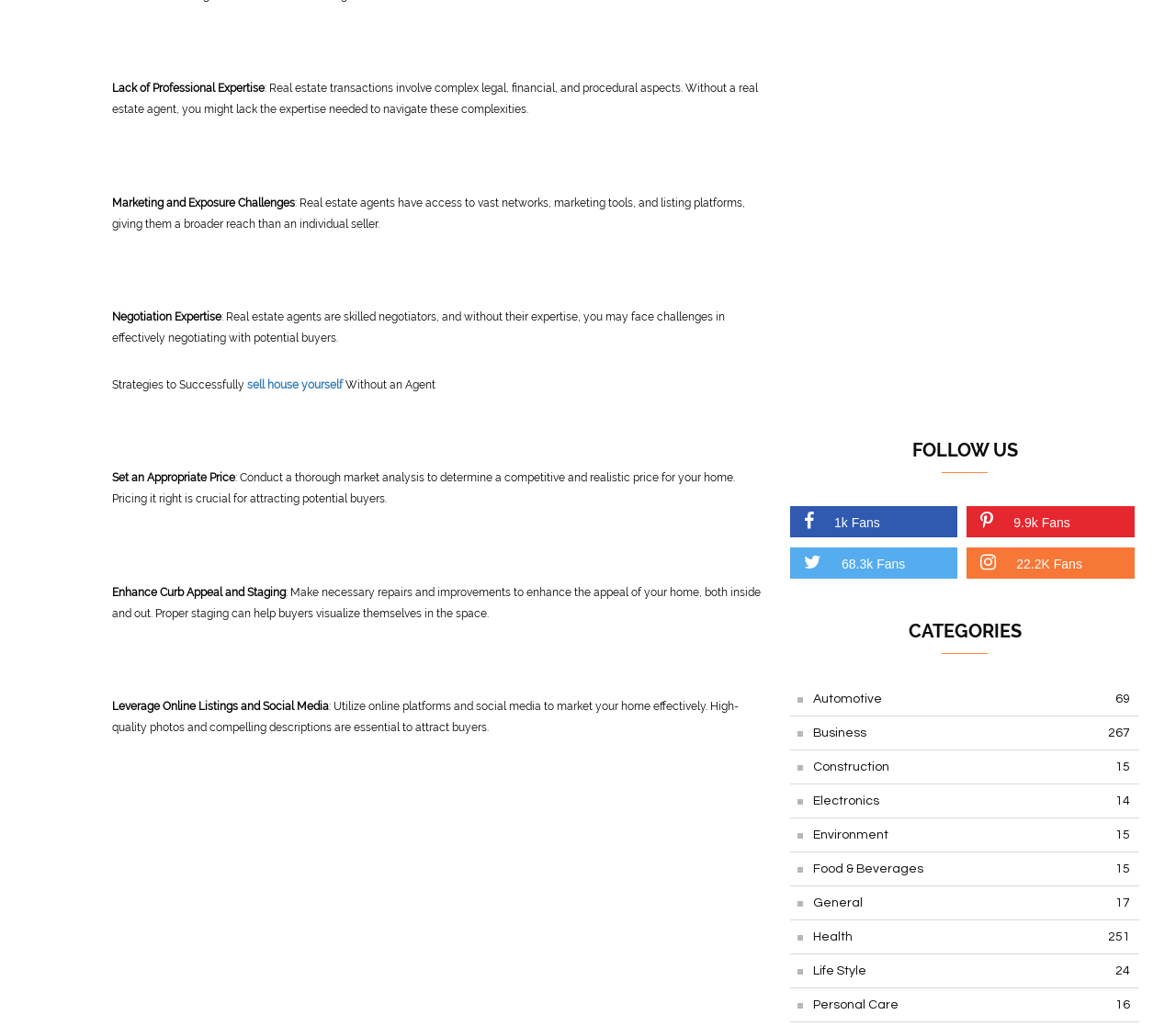Locate the bounding box coordinates of the element that should be clicked to fulfill the instruction: "Click on 'sell house yourself'".

[0.21, 0.369, 0.291, 0.381]